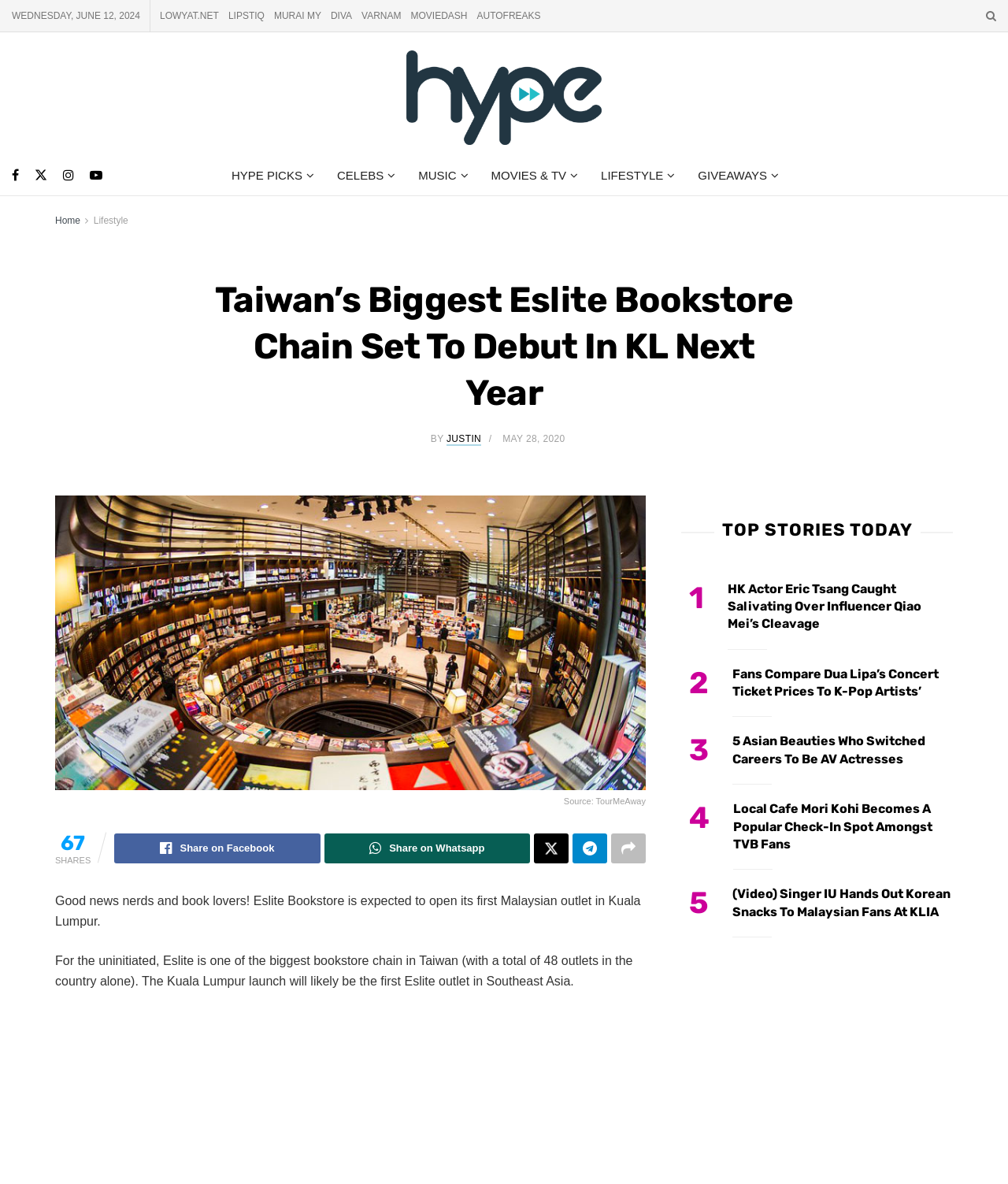How many shares does the article have? Observe the screenshot and provide a one-word or short phrase answer.

67